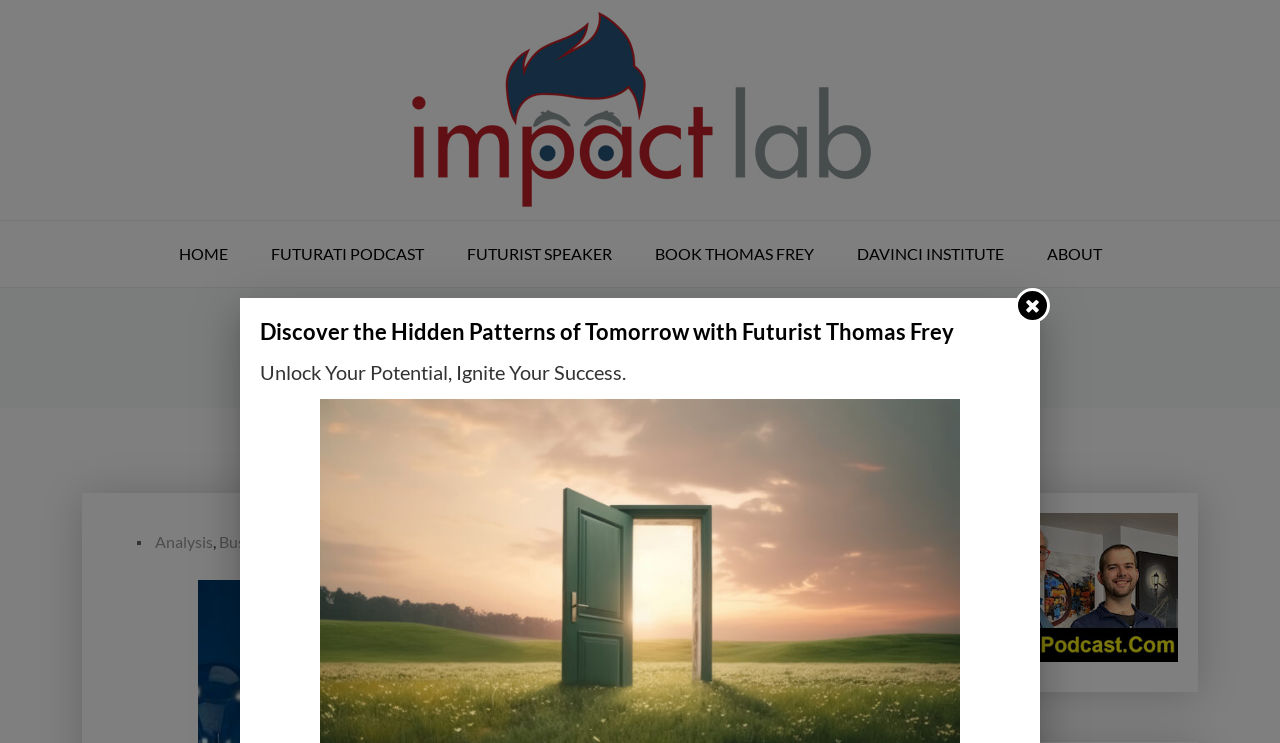What is the topic of the webpage?
Based on the image, respond with a single word or phrase.

Disruptive technologies